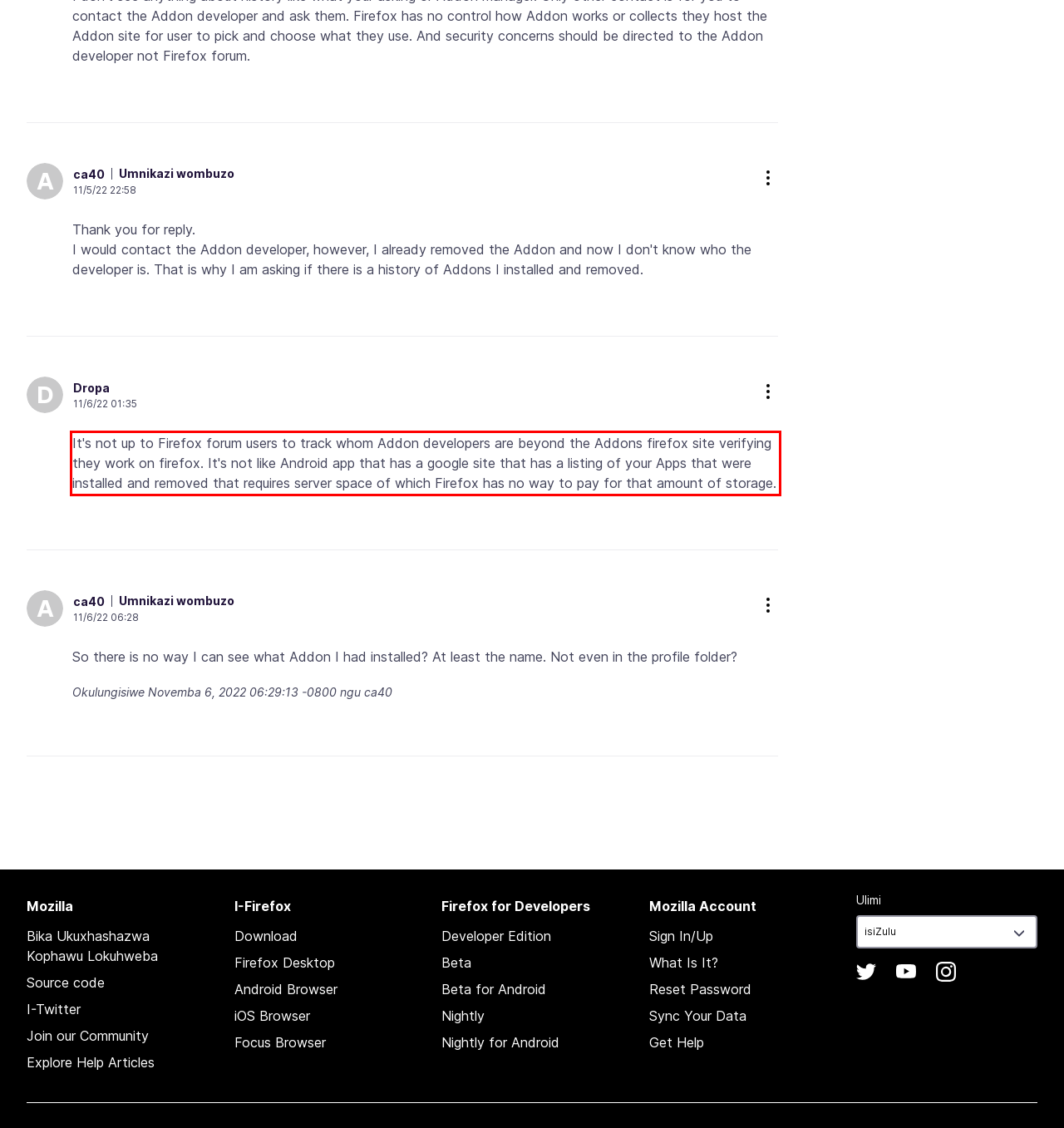Please take the screenshot of the webpage, find the red bounding box, and generate the text content that is within this red bounding box.

It's not up to Firefox forum users to track whom Addon developers are beyond the Addons firefox site verifying they work on firefox. It's not like Android app that has a google site that has a listing of your Apps that were installed and removed that requires server space of which Firefox has no way to pay for that amount of storage.